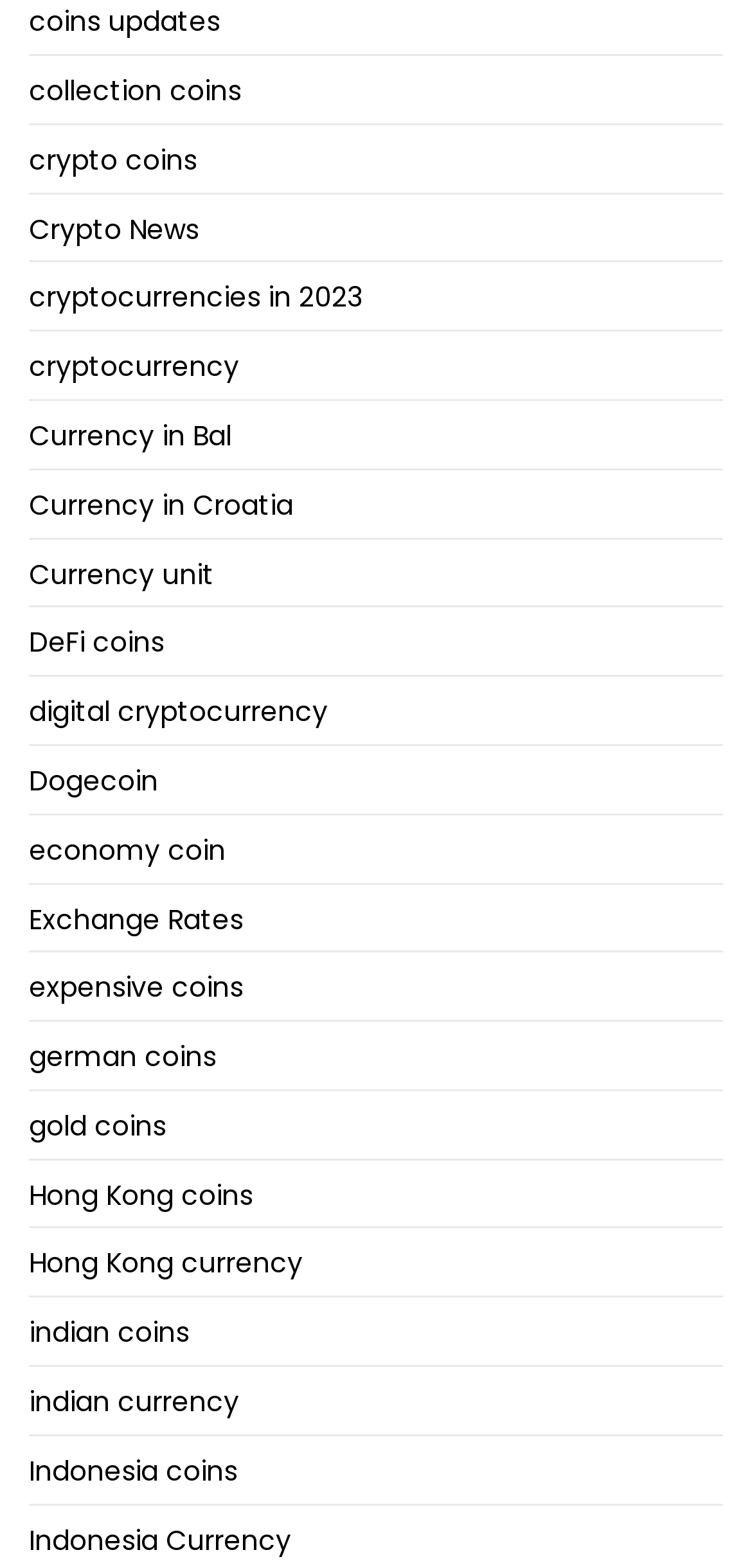Answer the question with a brief word or phrase:
What is the last link on the webpage?

Indonesia Currency